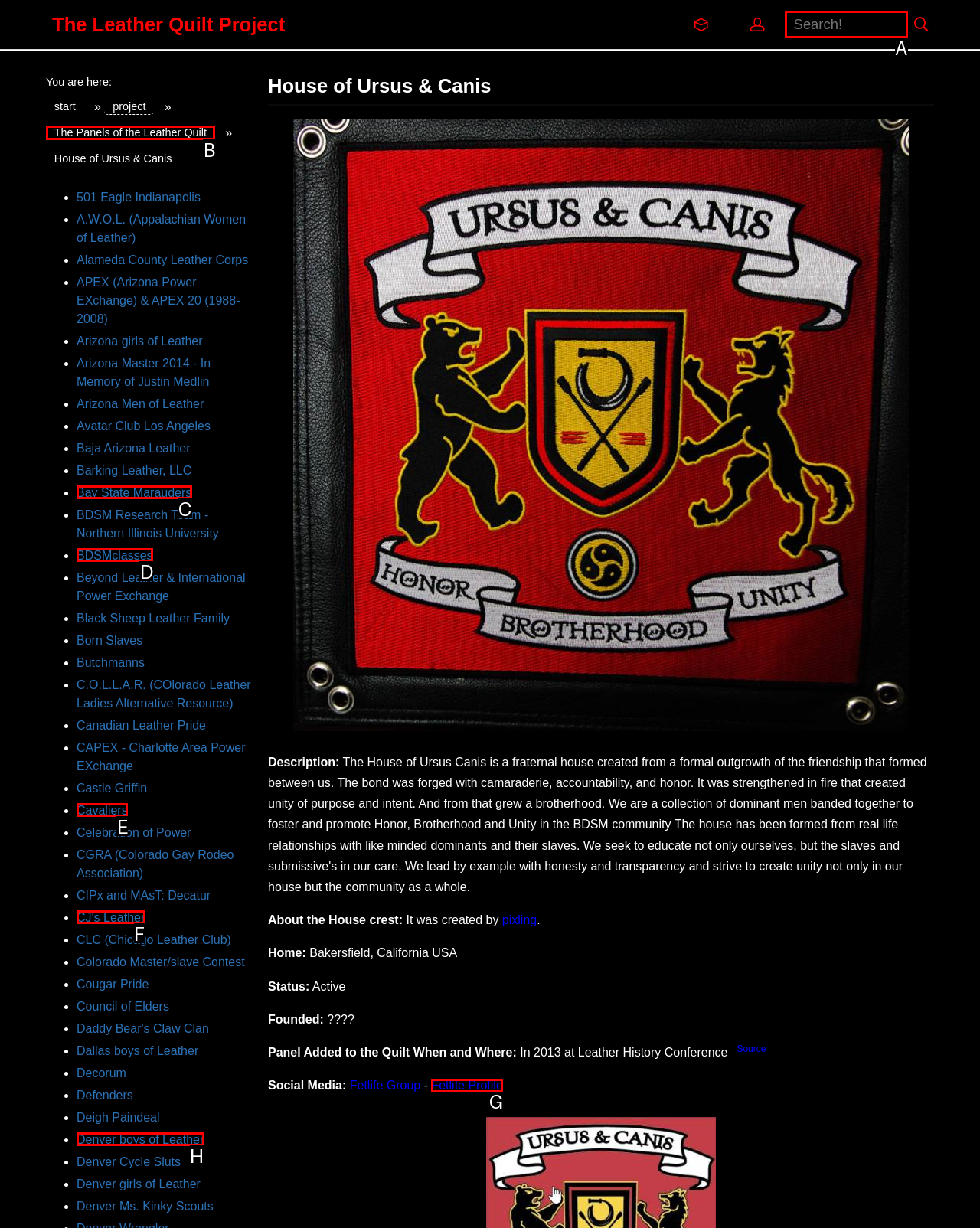Point out which HTML element you should click to fulfill the task: Search for something.
Provide the option's letter from the given choices.

A